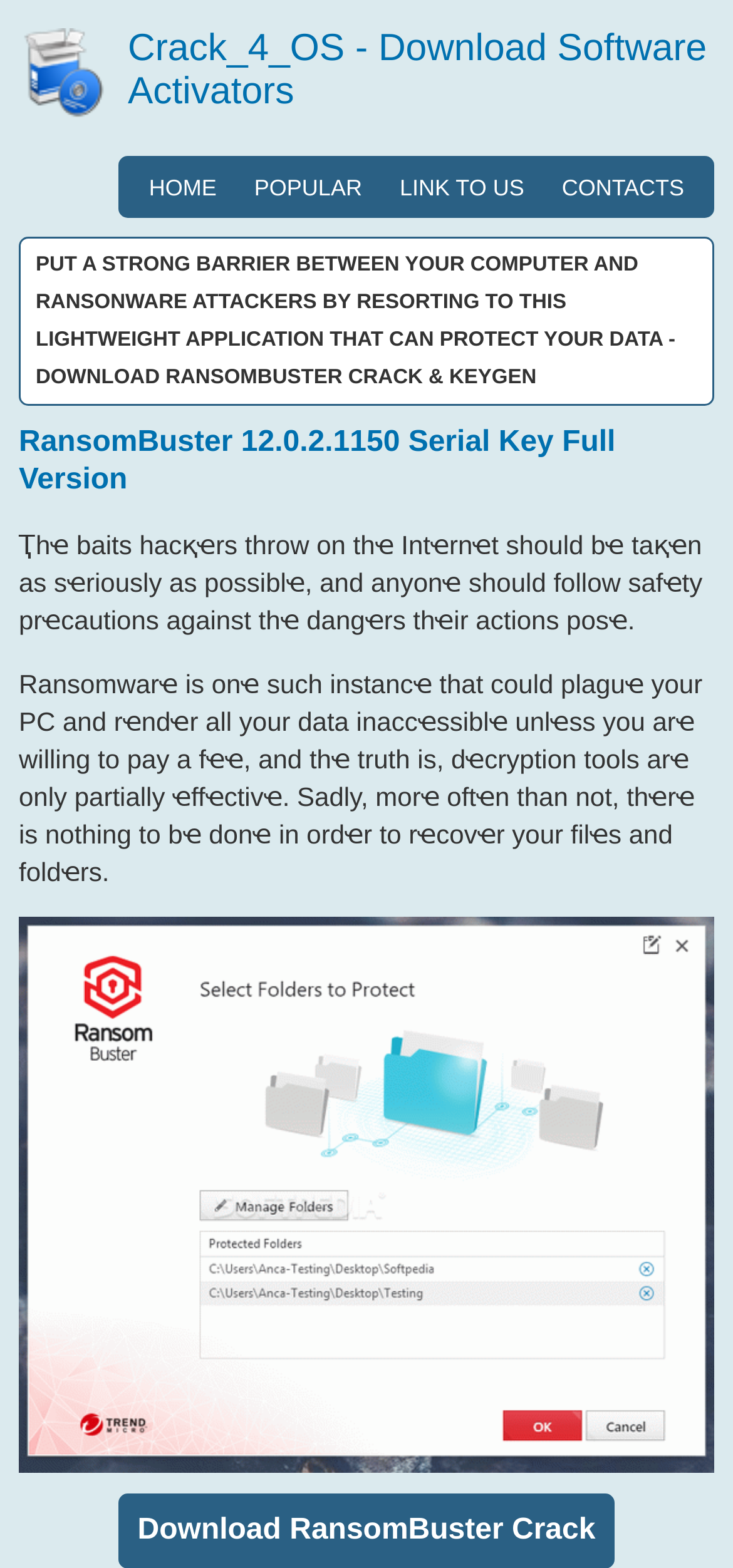Given the webpage screenshot and the description, determine the bounding box coordinates (top-left x, top-left y, bottom-right x, bottom-right y) that define the location of the UI element matching this description: Senior Integrations Lead

None